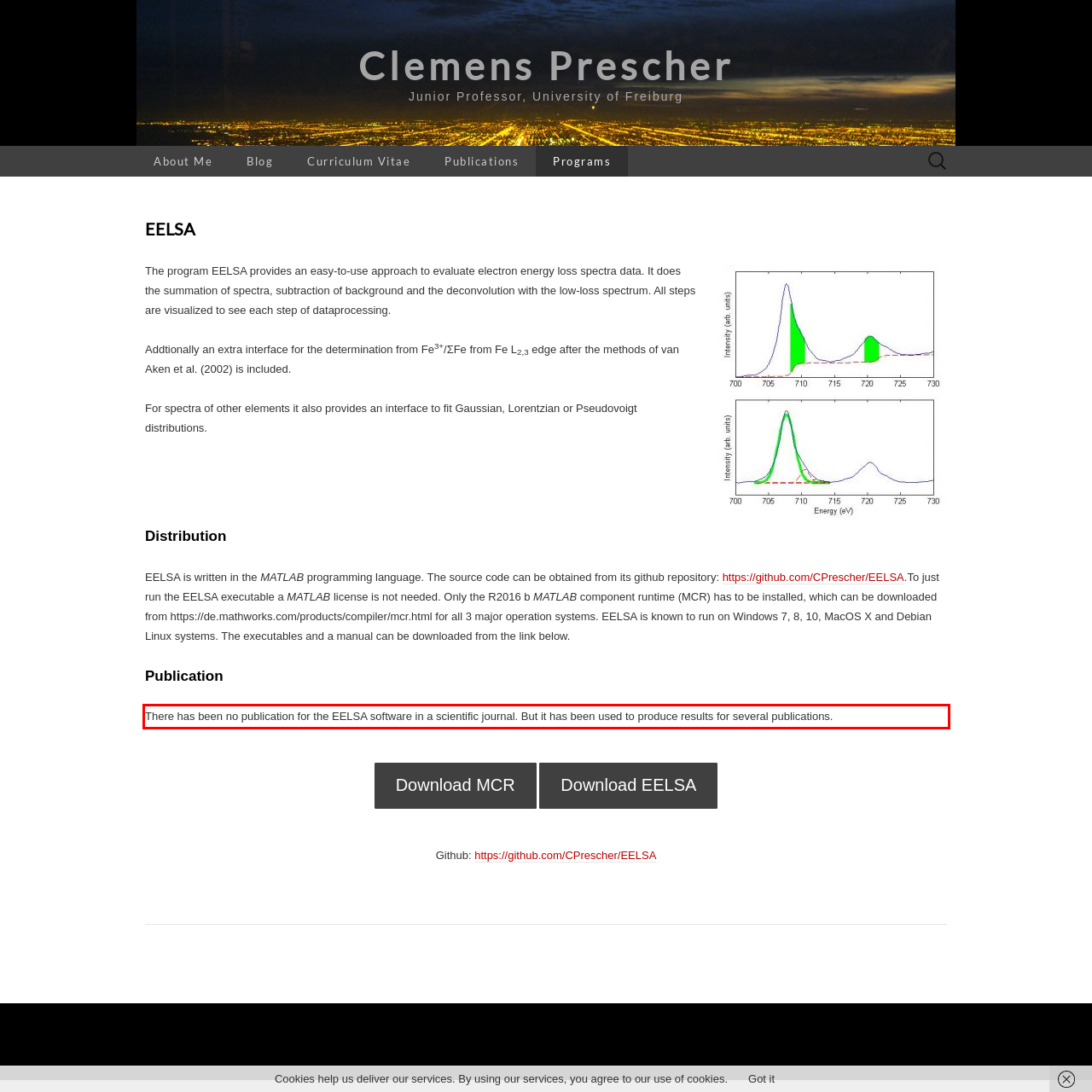Your task is to recognize and extract the text content from the UI element enclosed in the red bounding box on the webpage screenshot.

There has been no publication for the EELSA software in a scientific journal. But it has been used to produce results for several publications.